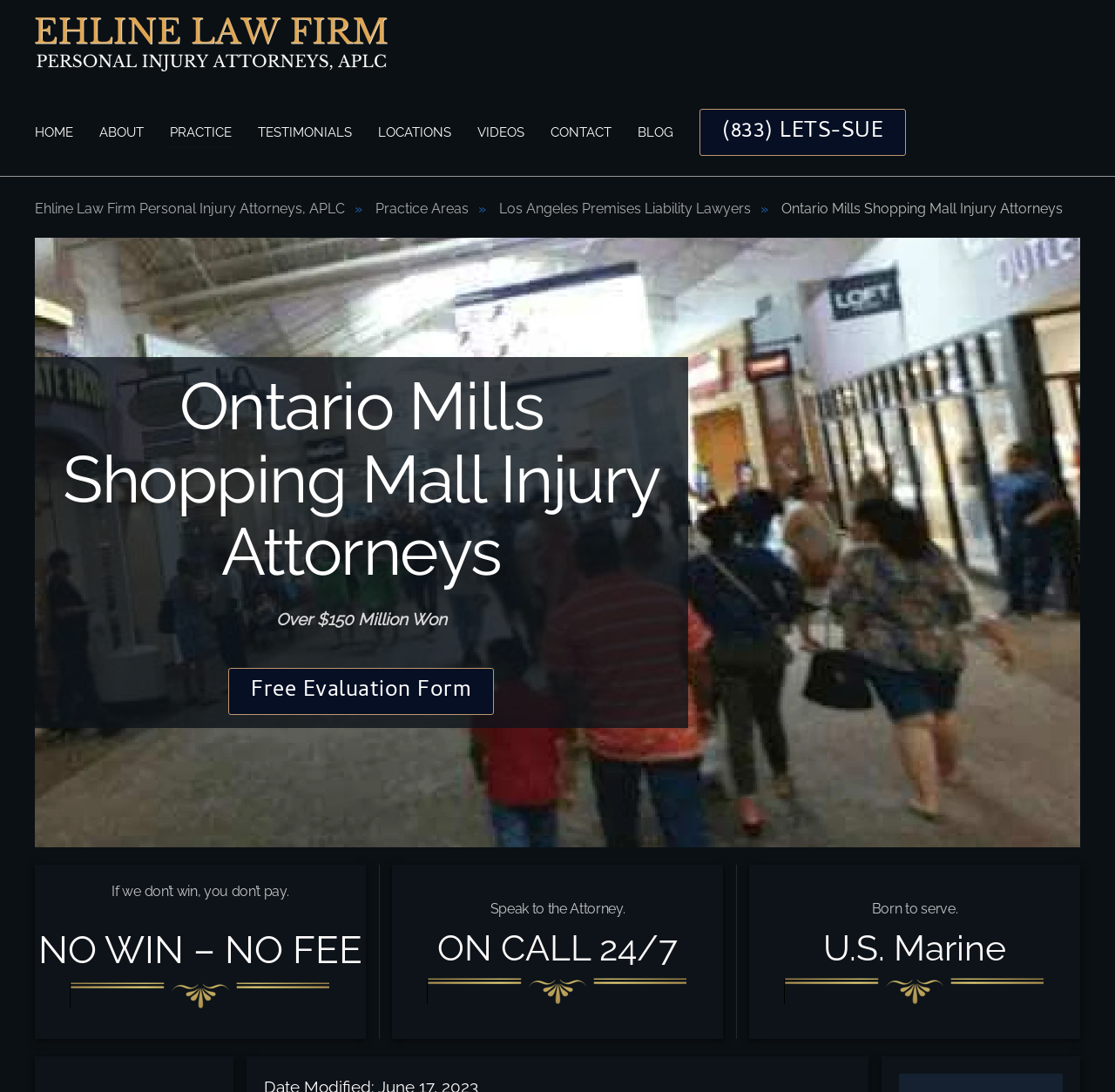What type of attorneys are featured on this webpage?
Based on the image, answer the question with as much detail as possible.

Based on the webpage's title 'Ontario Mills Shopping Mall Injury Attorneys' and the navigation breadcrumb, it is clear that the webpage is about personal injury attorneys who specialize in premises liability cases, specifically in Ontario Mills Shopping Mall.